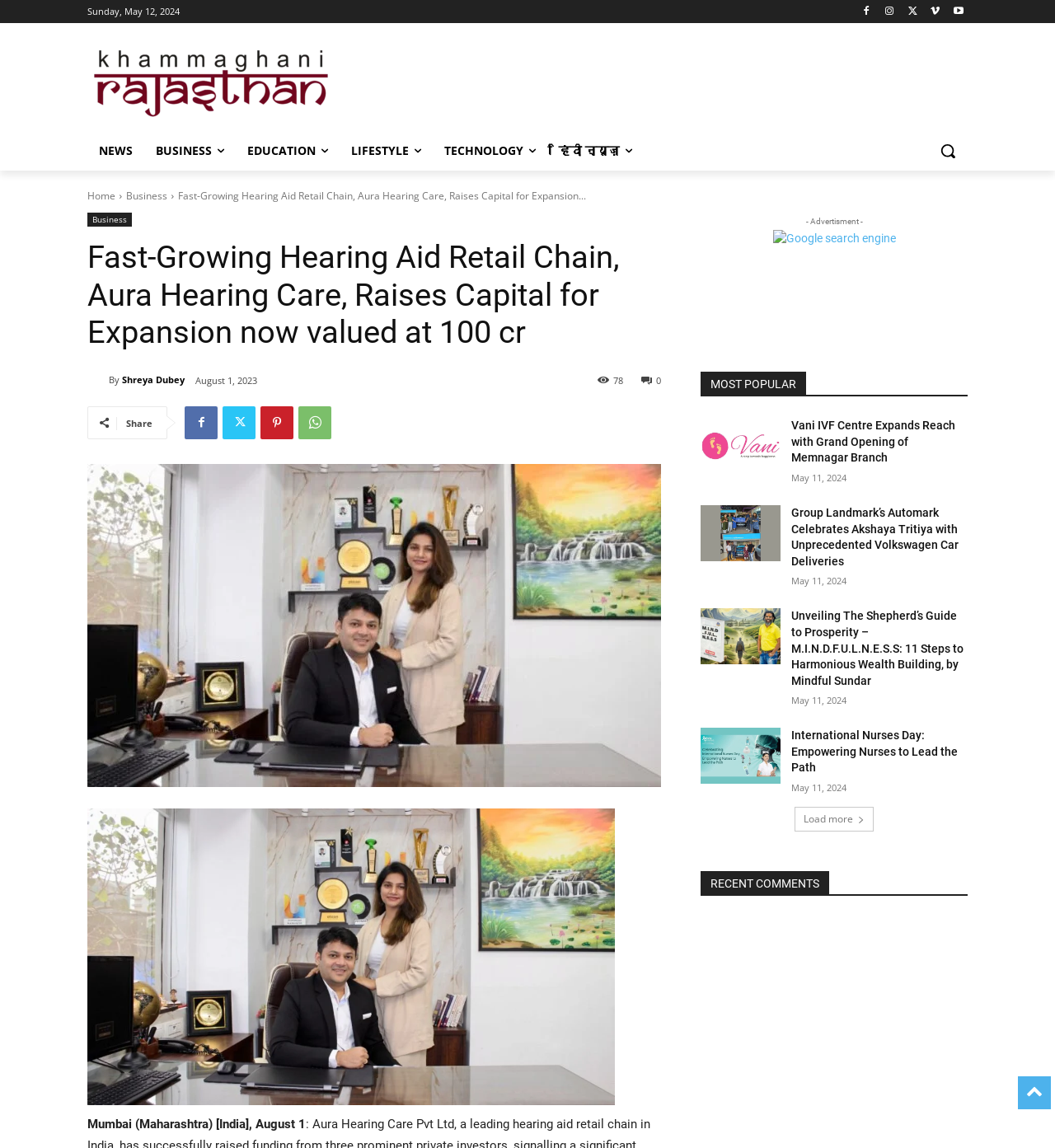What is the name of the author of the first news article? Based on the image, give a response in one word or a short phrase.

Shreya Dubey